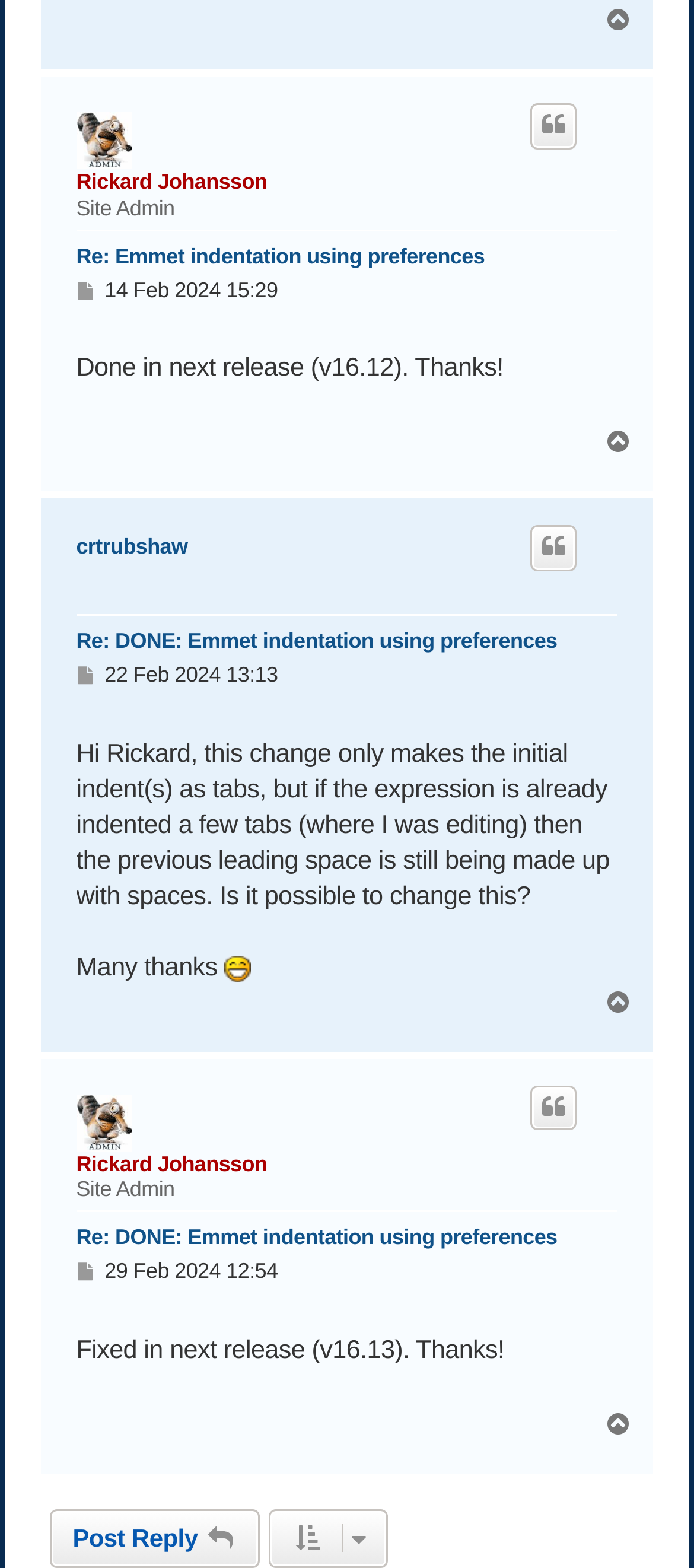Please respond in a single word or phrase: 
What is the topic of the conversation?

Emmet indentation using preferences